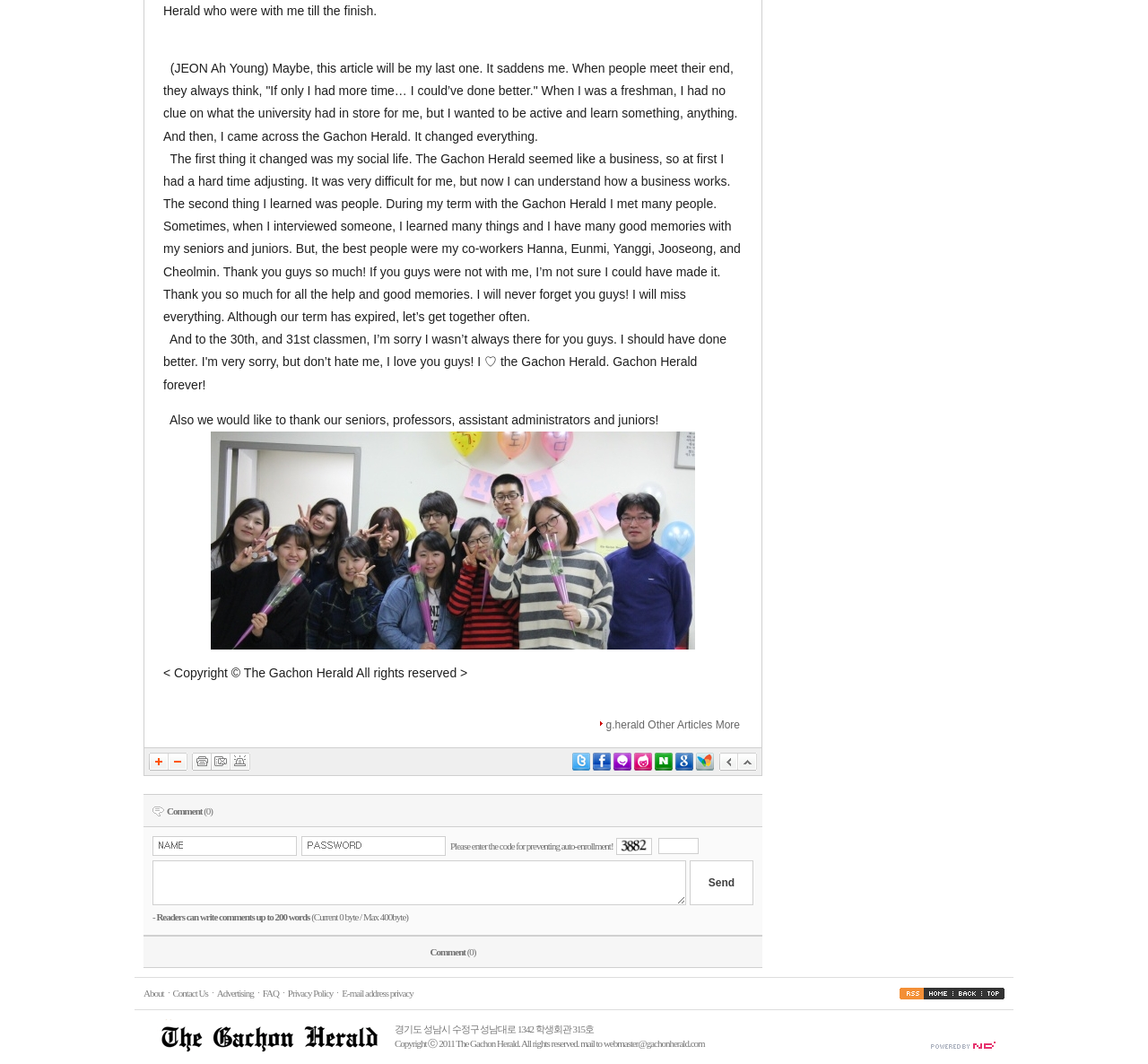Please determine the bounding box coordinates of the element's region to click for the following instruction: "Click the '뒤로가기' button".

[0.622, 0.708, 0.643, 0.724]